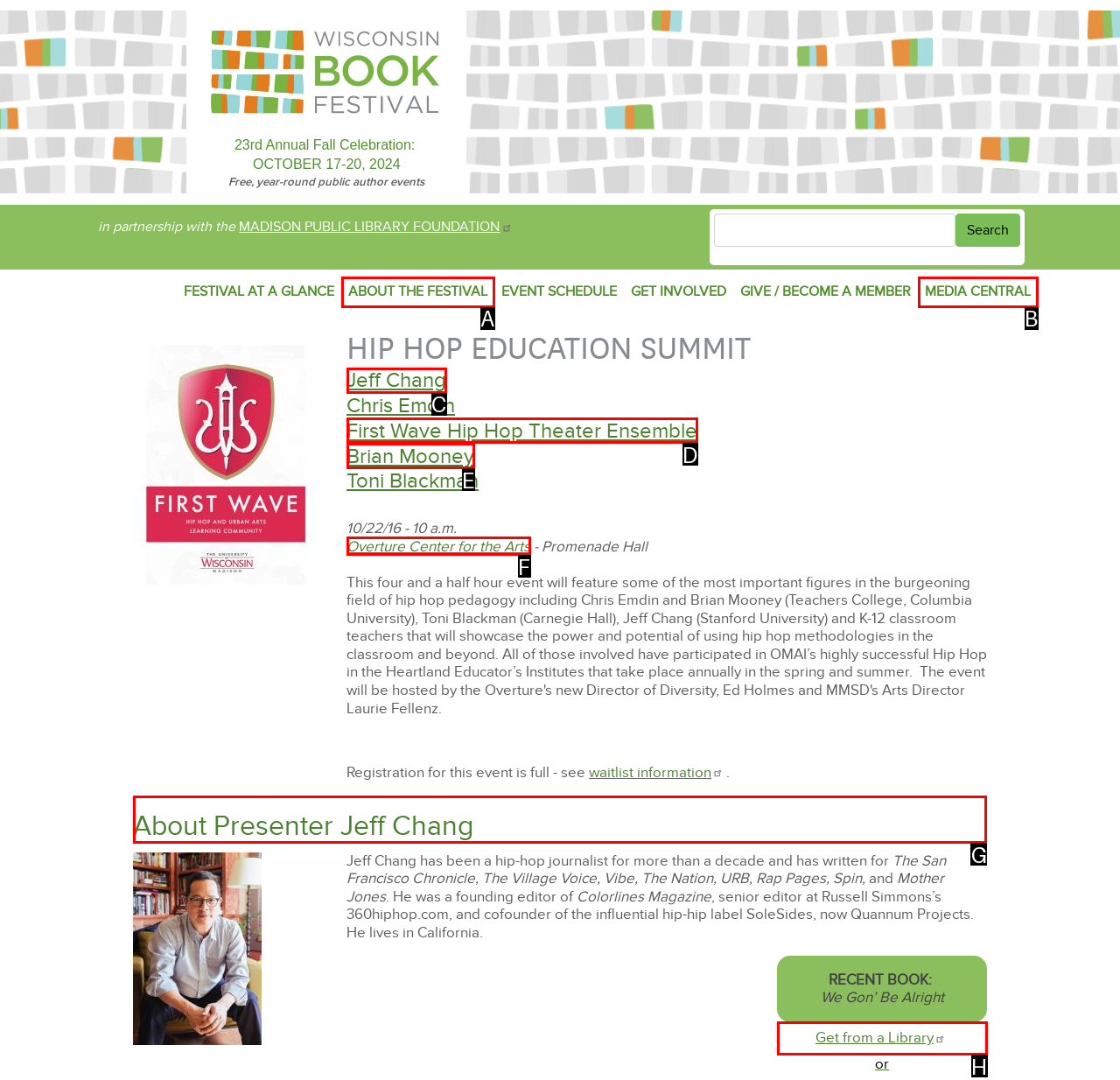Identify the HTML element you need to click to achieve the task: Get more information about presenter Jeff Chang. Respond with the corresponding letter of the option.

G